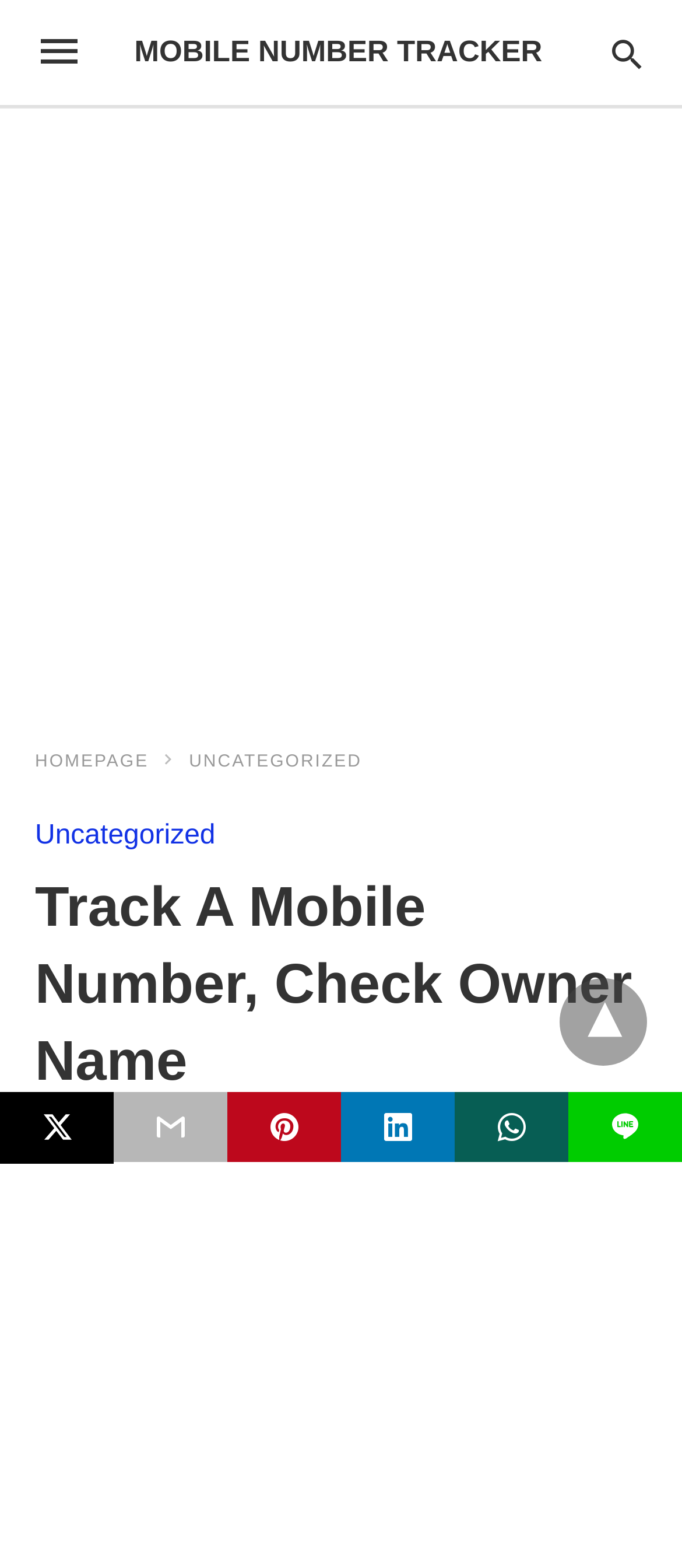What is the text of the webpage's headline?

Track A Mobile Number, Check Owner Name